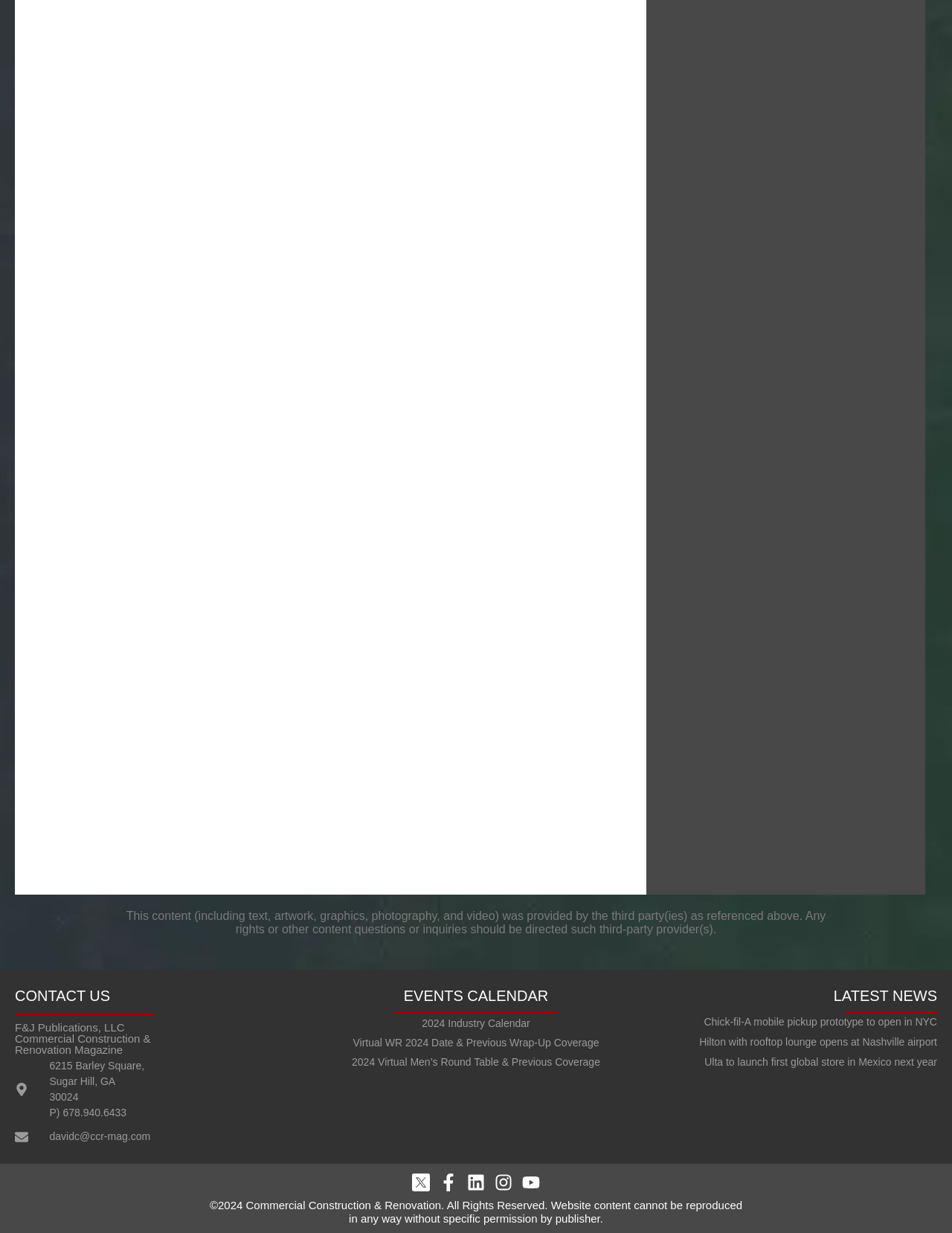Please find the bounding box coordinates in the format (top-left x, top-left y, bottom-right x, bottom-right y) for the given element description. Ensure the coordinates are floating point numbers between 0 and 1. Description: 2024 Industry Calendar

[0.37, 0.824, 0.63, 0.836]